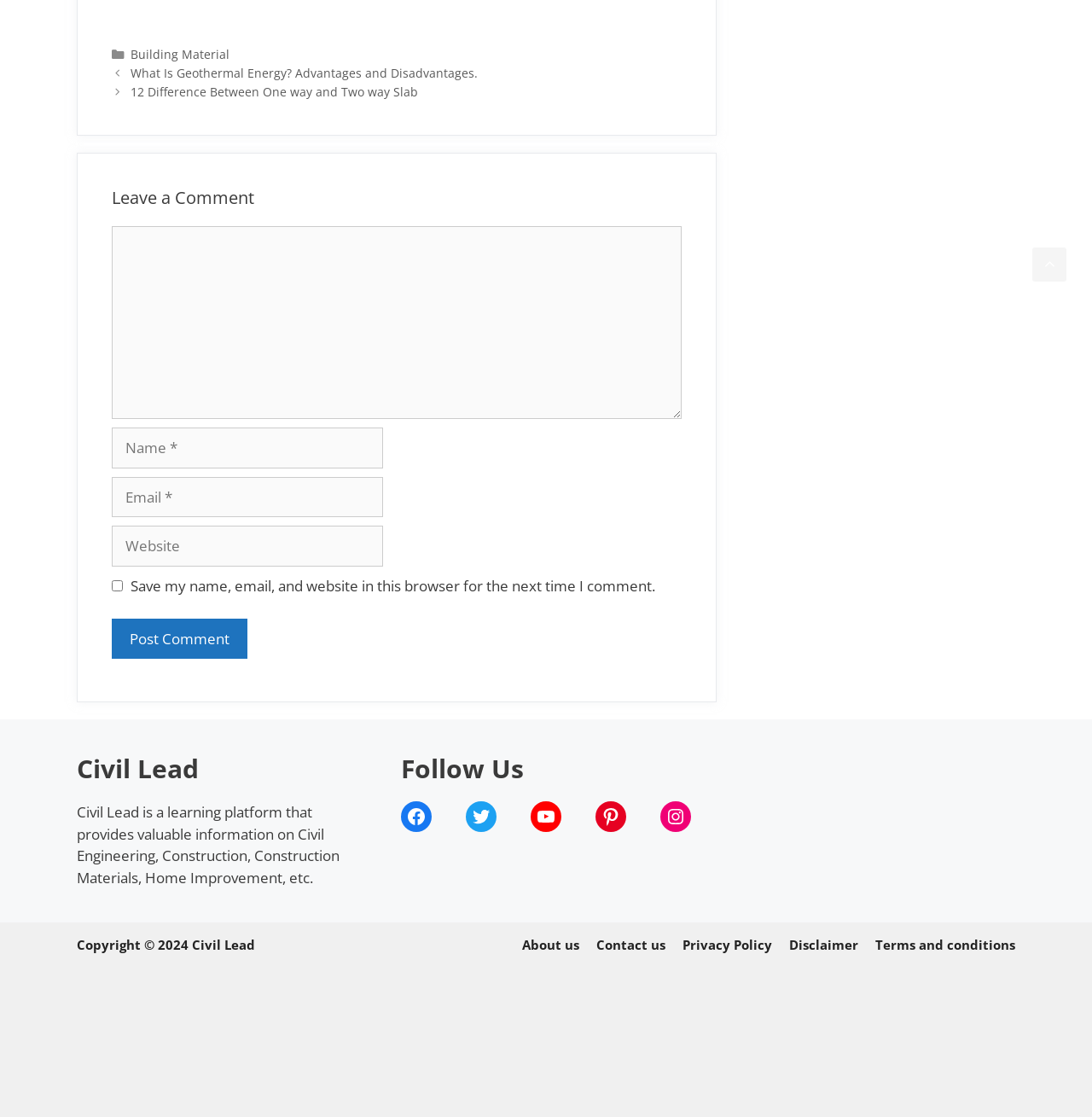Calculate the bounding box coordinates for the UI element based on the following description: "aria-label="Add to Wishlist"". Ensure the coordinates are four float numbers between 0 and 1, i.e., [left, top, right, bottom].

None